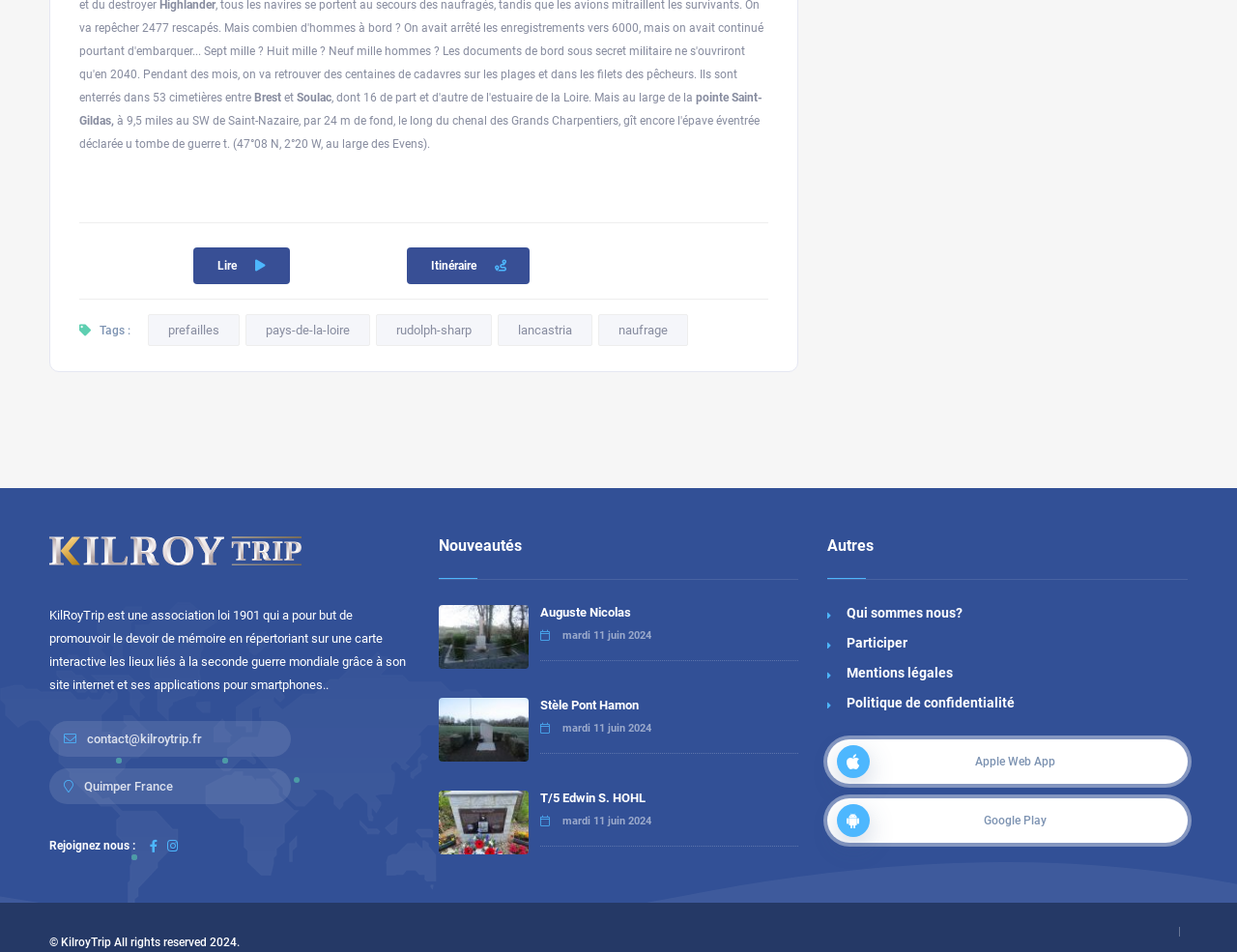Indicate the bounding box coordinates of the clickable region to achieve the following instruction: "View Nouveautés."

[0.354, 0.563, 0.646, 0.609]